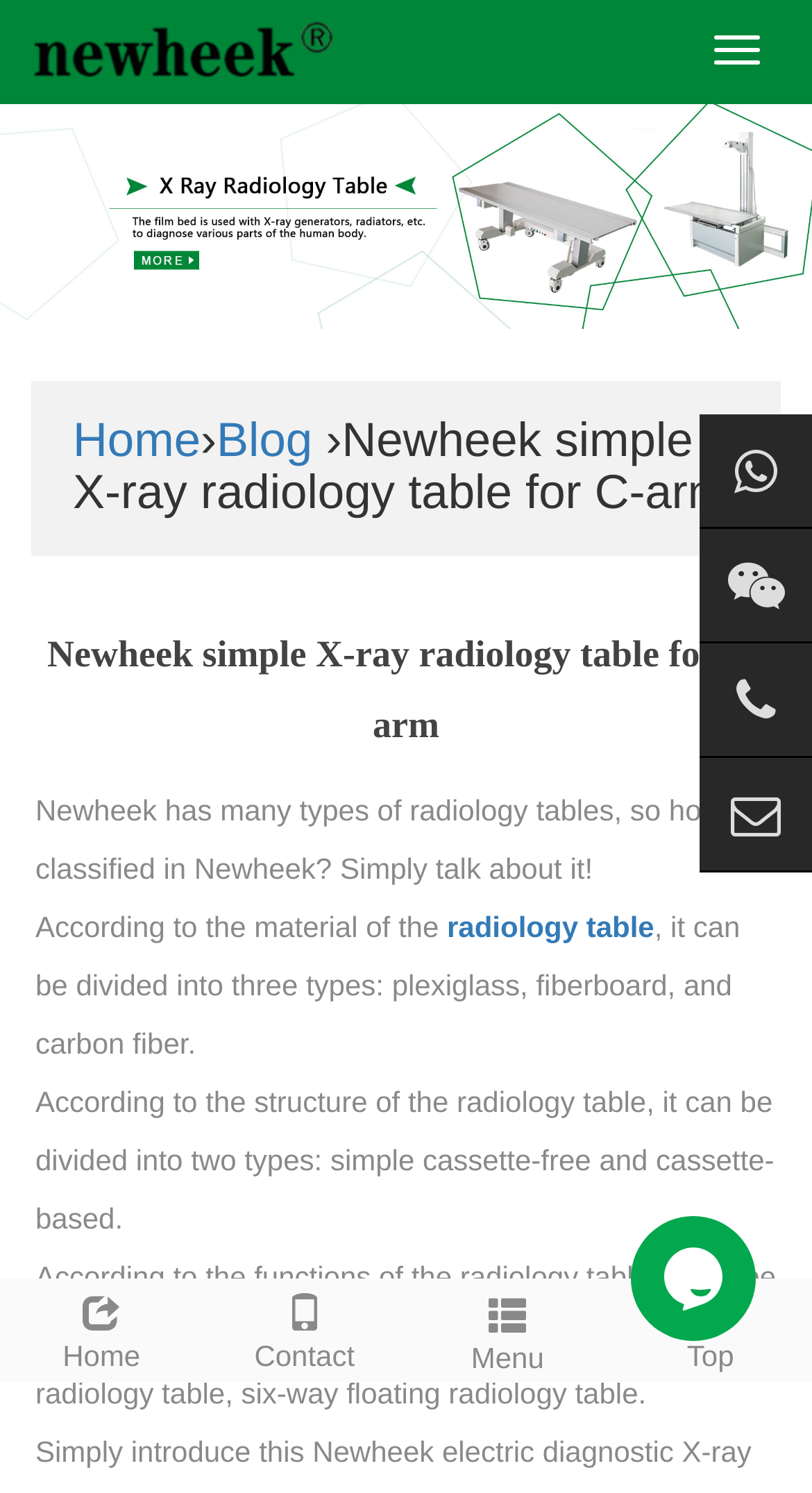Identify the bounding box coordinates of the region I need to click to complete this instruction: "Go to page 1".

[0.469, 0.189, 0.495, 0.203]